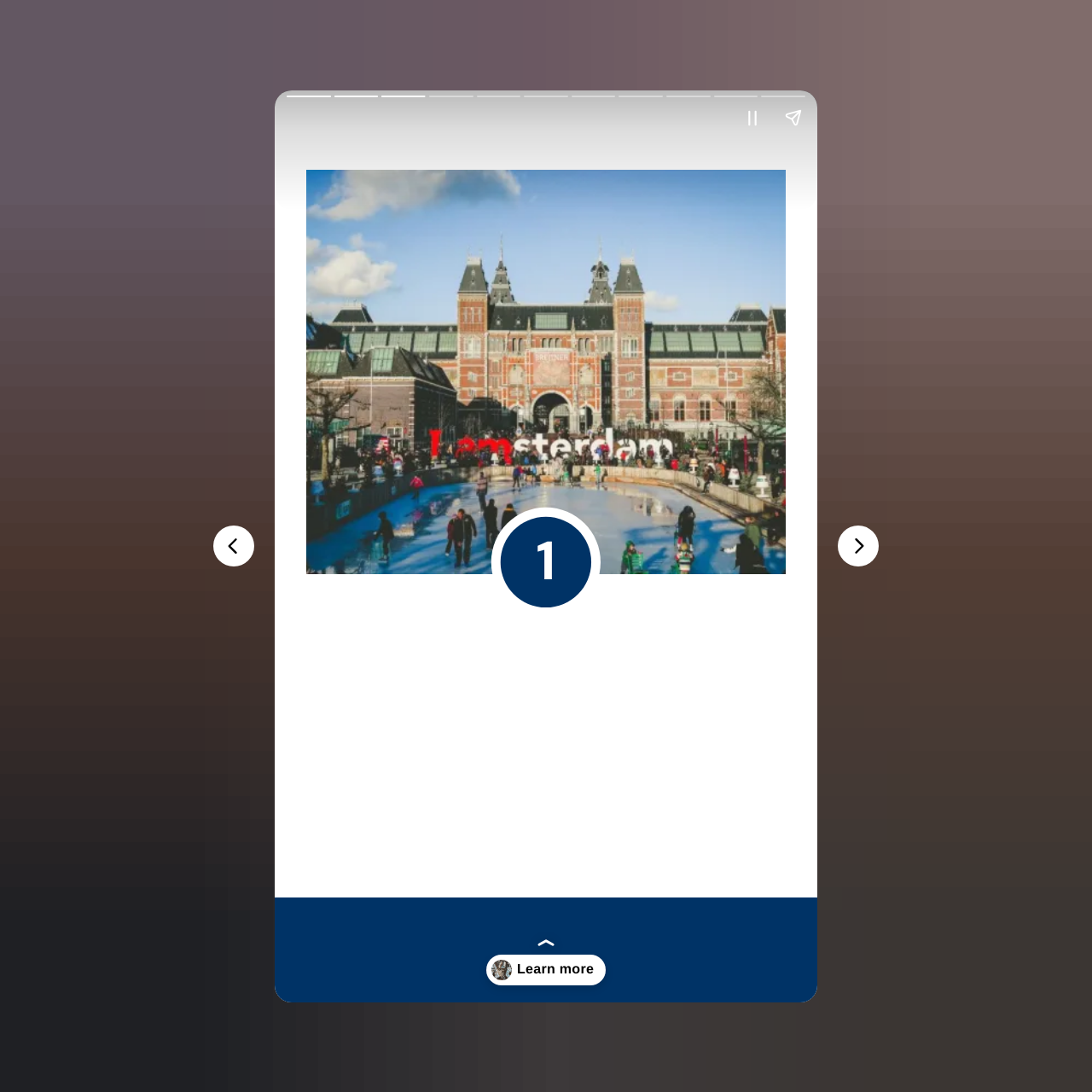What is the primary crime in Amsterdam's nightlife districts?
Please respond to the question with as much detail as possible.

According to the text on the webpage, 'Crime in Amsterdam is largely concentrated in the nightlife districts and mainly involves pickpocketing at train stations and on public transport.' This suggests that pickpocketing is the primary crime in these areas.